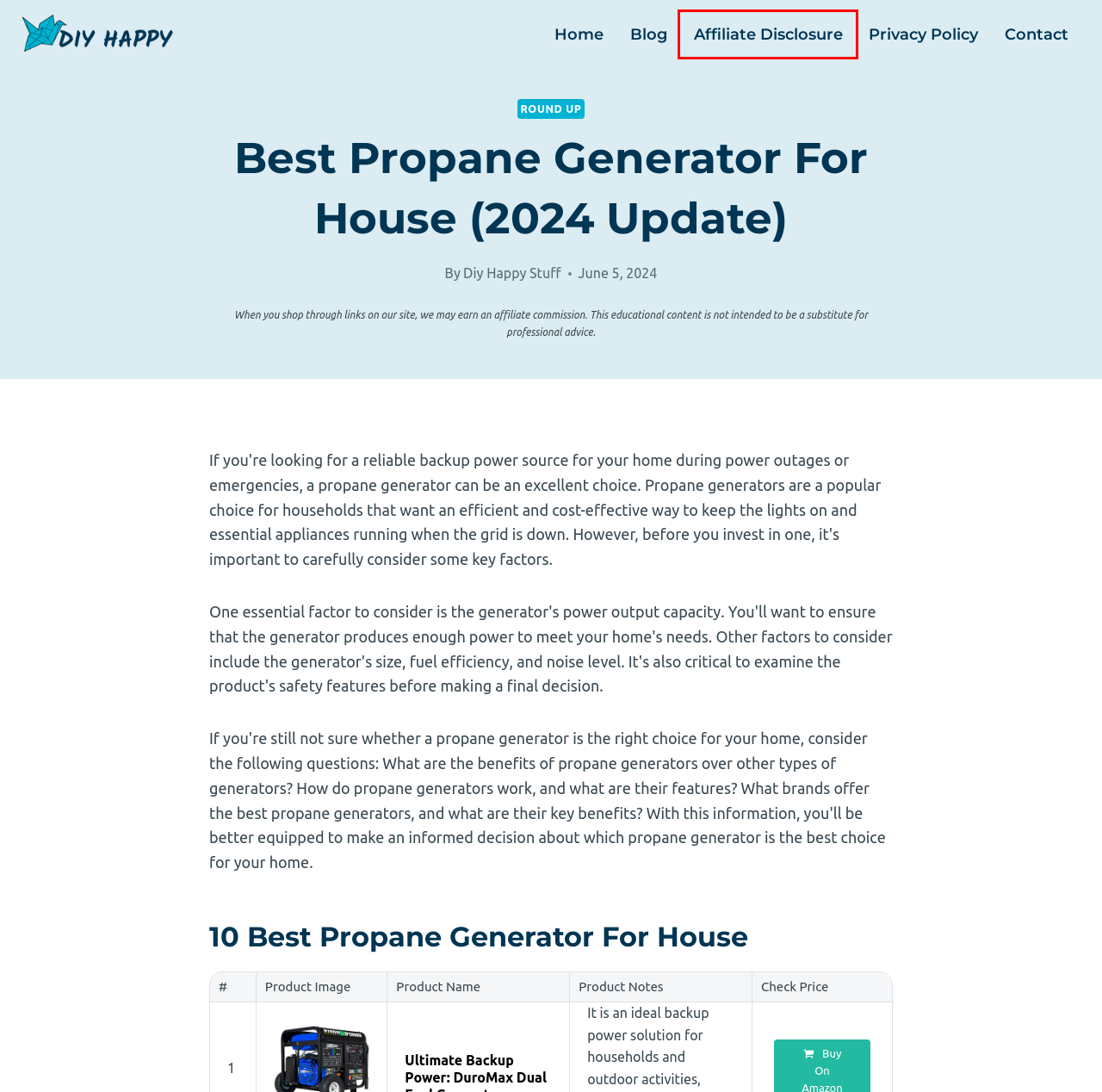Look at the screenshot of the webpage and find the element within the red bounding box. Choose the webpage description that best fits the new webpage that will appear after clicking the element. Here are the candidates:
A. Contact - Diy Happy
B. Blog - Diy Happy
C. Best Essential Oils For Poison Ivy (2024 Update) - Diy Happy
D. Privacy Policy for Diy Happy - Diy Happy
E. Home - Diy Happy
F. Round Up - Diy Happy
G. Affiliate Disclosure - Diy Happy
H. Kadence WP | Free and Premium WordPress Themes & Plugins

G